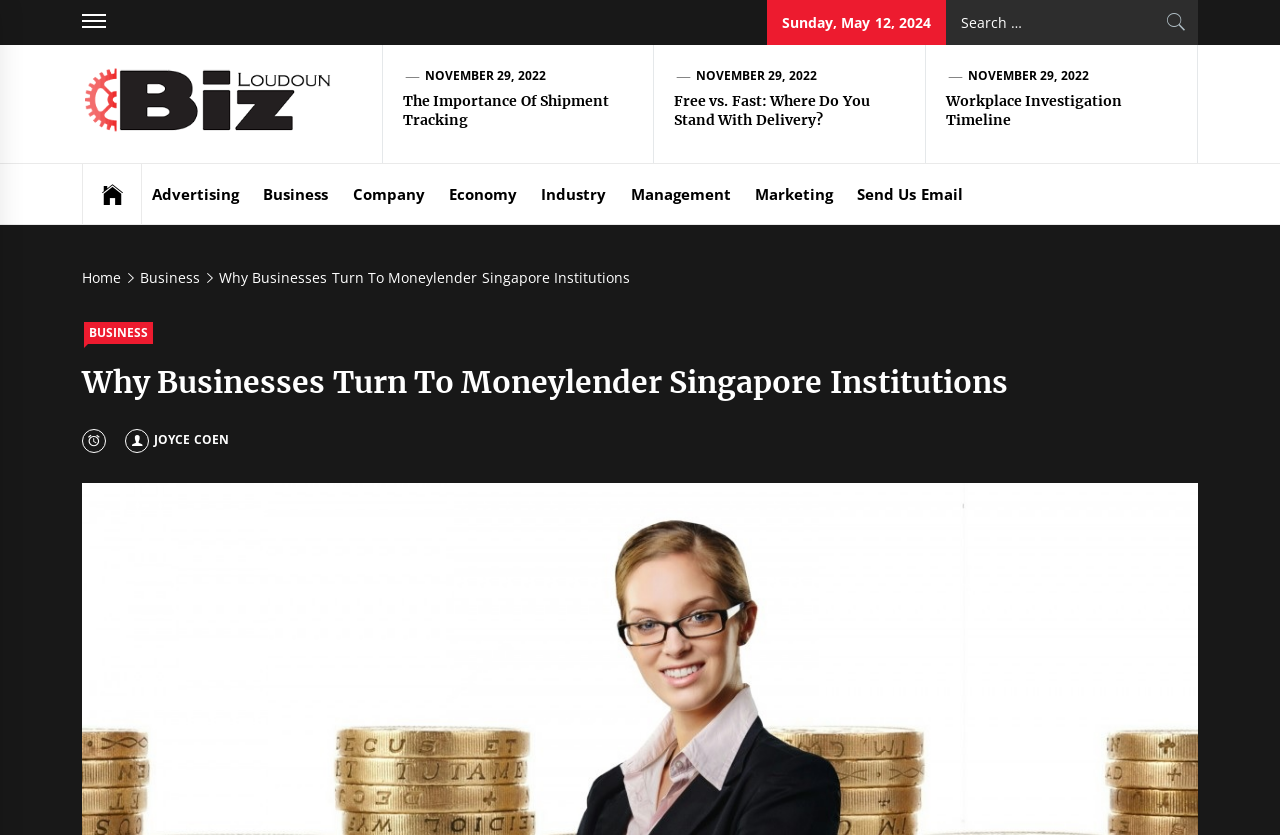What is the date of the latest article?
Use the information from the screenshot to give a comprehensive response to the question.

I found the date of the latest article by looking at the top of the webpage, where it says 'Sunday, May 12, 2024' in a static text element.